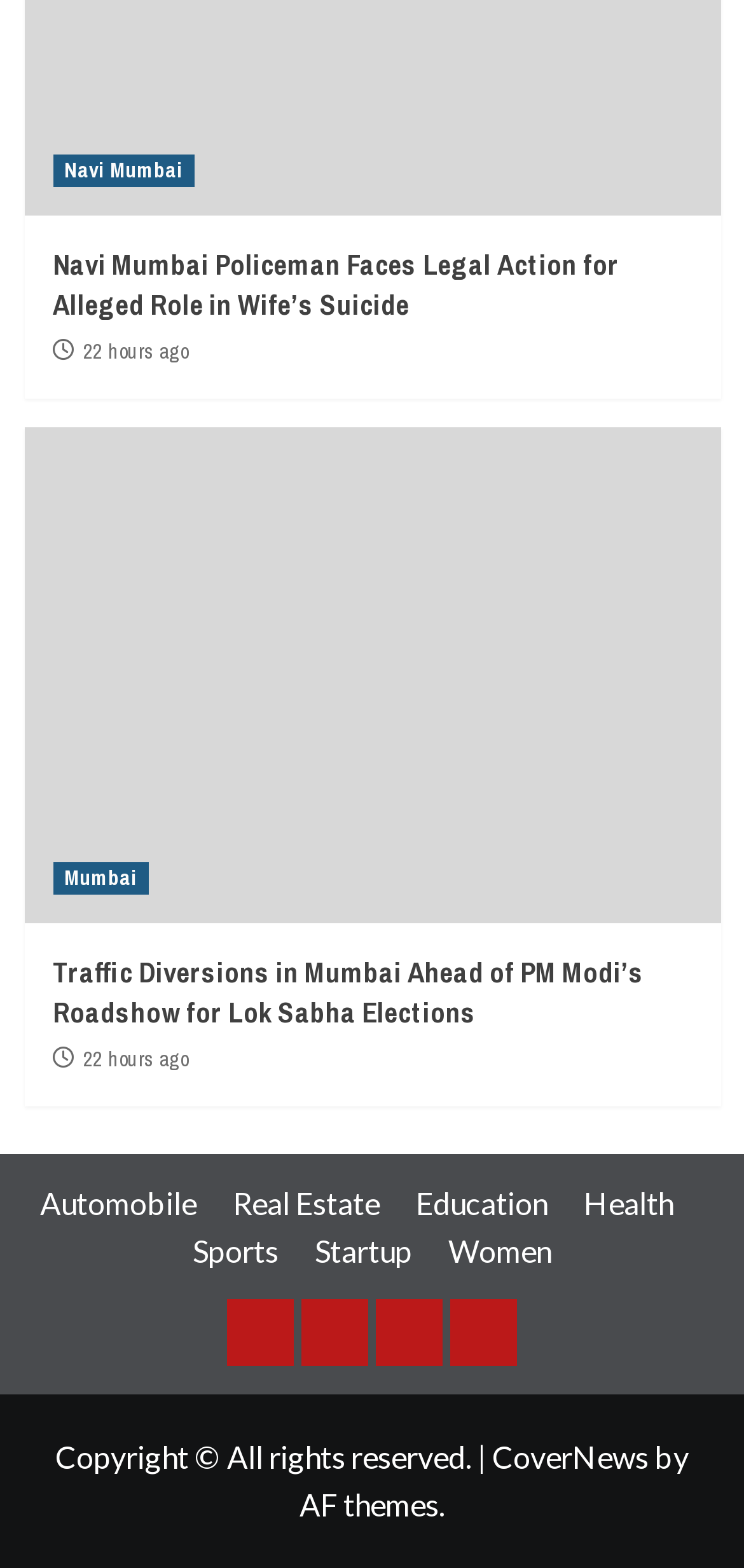Identify the bounding box coordinates for the region of the element that should be clicked to carry out the instruction: "Follow on Facebook". The bounding box coordinates should be four float numbers between 0 and 1, i.e., [left, top, right, bottom].

[0.304, 0.828, 0.394, 0.871]